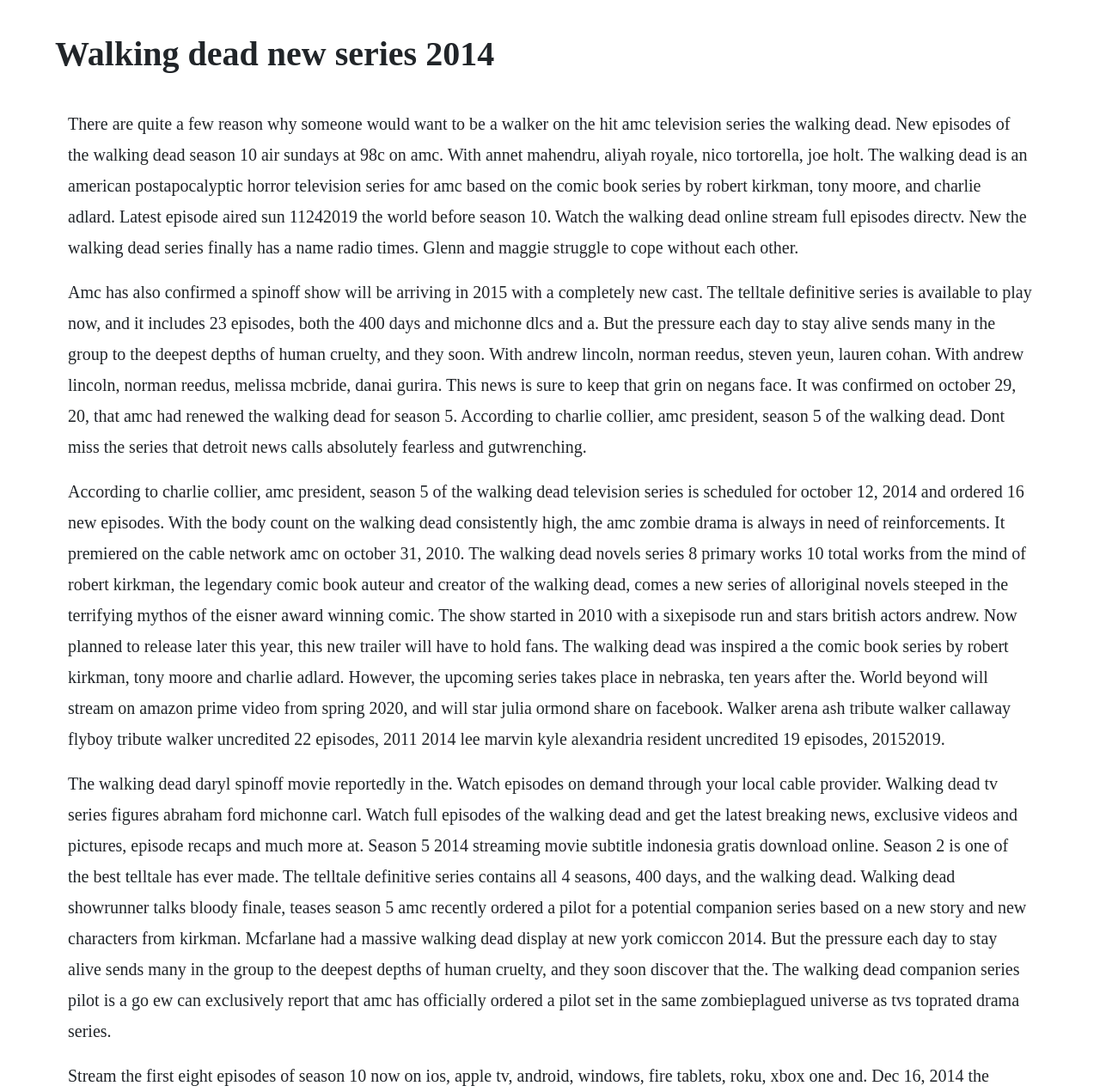Please determine the main heading text of this webpage.

Walking dead new series 2014